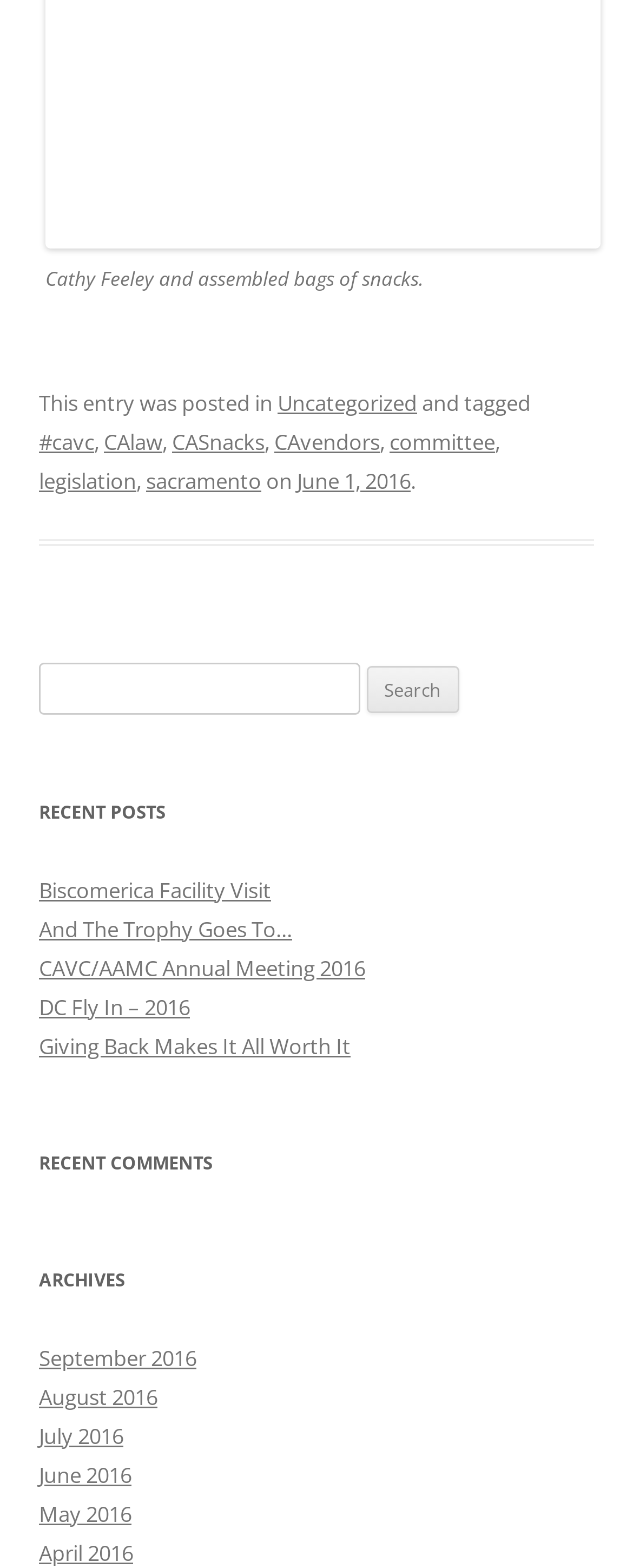Please respond to the question using a single word or phrase:
What is the category of the latest post?

Uncategorized